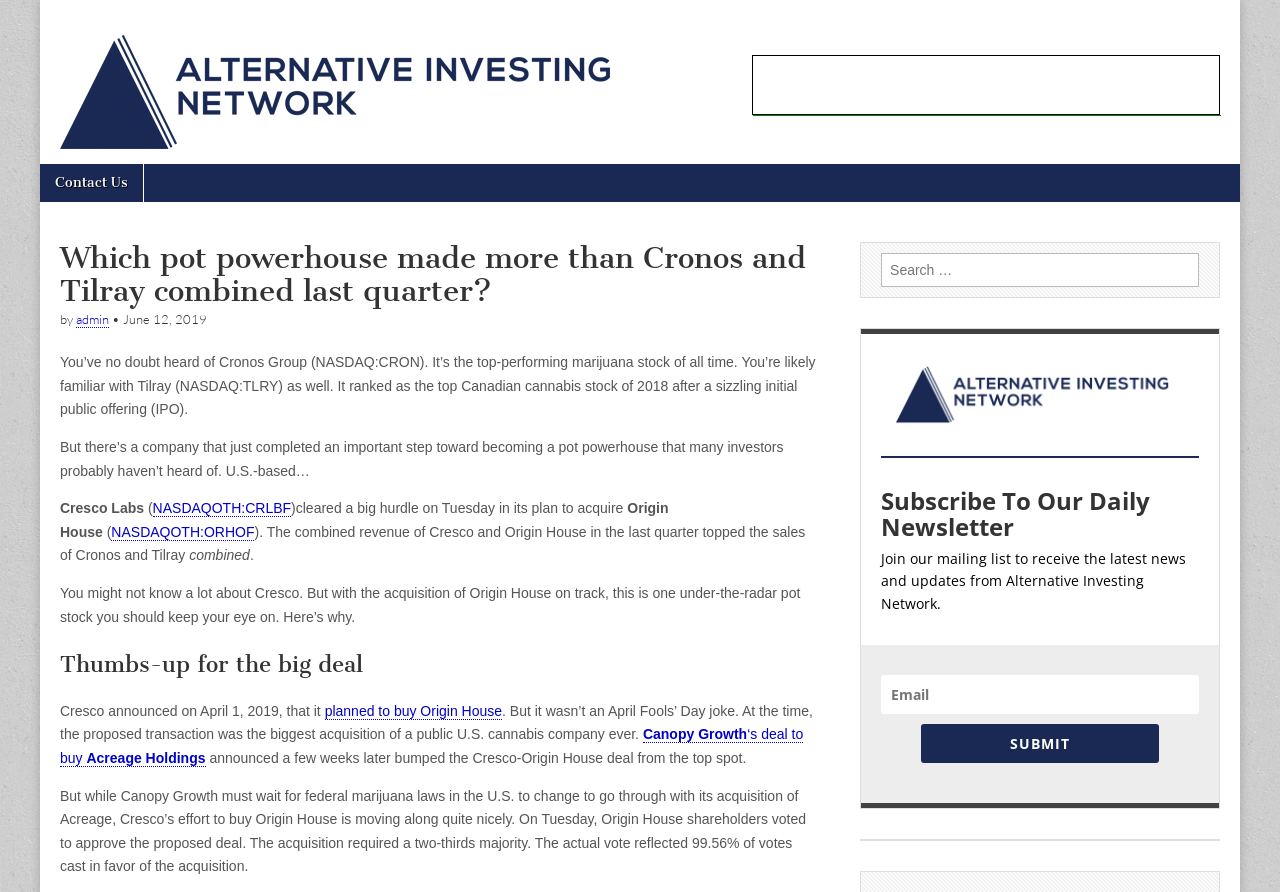Please identify the bounding box coordinates of the element I need to click to follow this instruction: "Subscribe to the daily newsletter".

[0.688, 0.547, 0.937, 0.606]